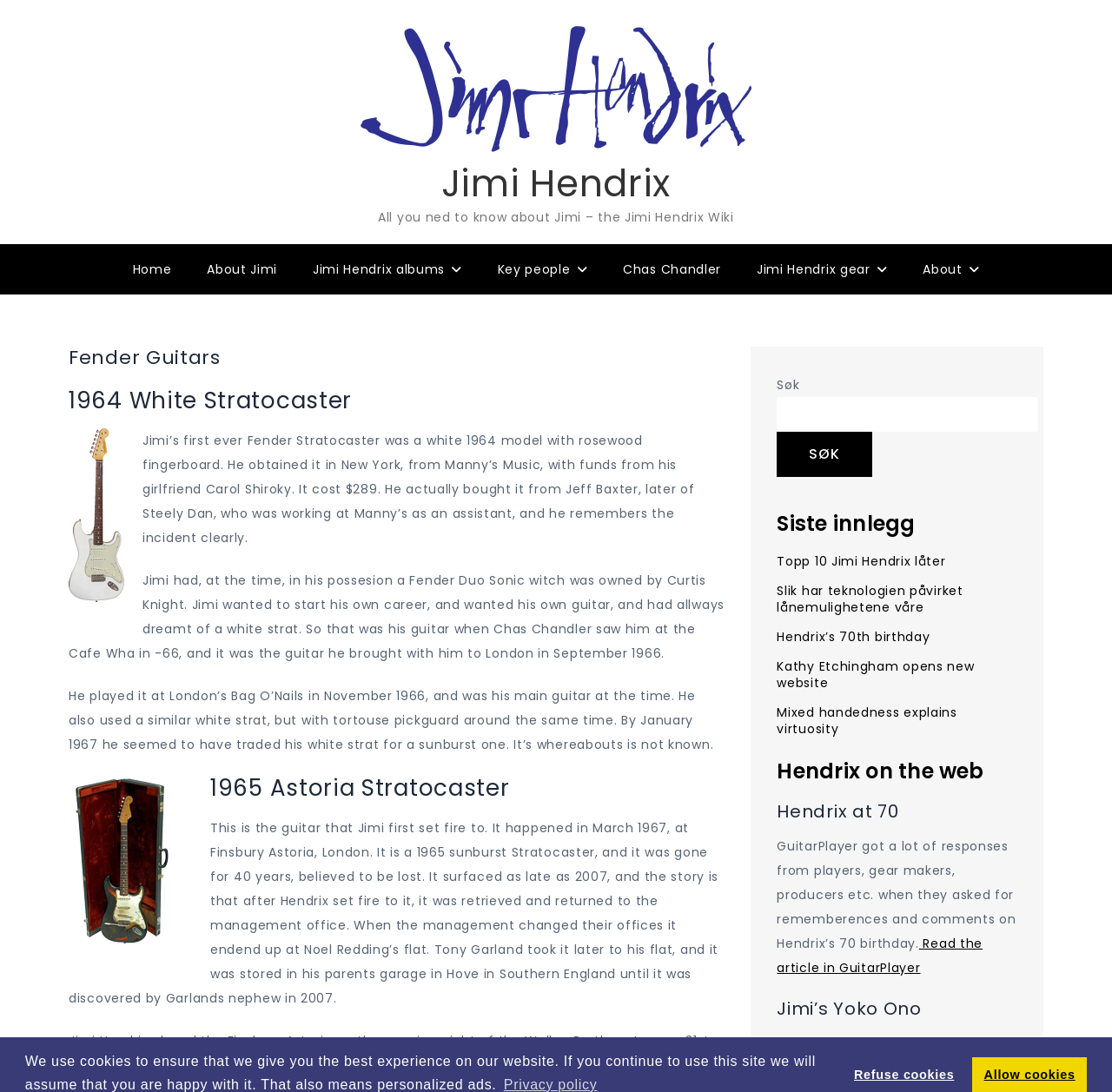Describe the webpage meticulously, covering all significant aspects.

This webpage is about Jimi Hendrix, a legendary musician. At the top of the page, there is a notification about cookies and privacy policy, with two buttons to either allow or deny cookies. Below this notification, there is a link and an image of Jimi Hendrix, which seems to be a logo or a header for the website.

The main content of the webpage is divided into sections. On the left side, there is a navigation menu with links to different sections, including "Home", "About Jimi", "Jimi Hendrix albums", "Key people", "Jimi Hendrix gear", and "About". 

On the right side, there is a section with a heading "Fender Guitars" and a subheading "1964 White Stratocaster". This section contains a detailed description of Jimi Hendrix's first Fender Stratocaster, including its history, features, and usage. There are three paragraphs of text describing the guitar, its purchase, and its usage by Jimi Hendrix.

Below this section, there is another section with a heading "1965 Astoria Stratocaster", which describes another guitar used by Jimi Hendrix. This section also contains a detailed description of the guitar, including its history and features.

Further down the page, there is a search box with a button to search the website. Next to the search box, there is a section with a heading "Siste innlegg" (which means "Latest posts" in Norwegian), which contains links to several articles or blog posts, including "Topp 10 Jimi Hendrix låter" (Top 10 Jimi Hendrix songs), "Hendrix’s 70th birthday", and "Kathy Etchingham opens new website".

Finally, there are two more sections with headings "Hendrix on the web" and "Hendrix at 70", which contain links to more articles or resources about Jimi Hendrix.